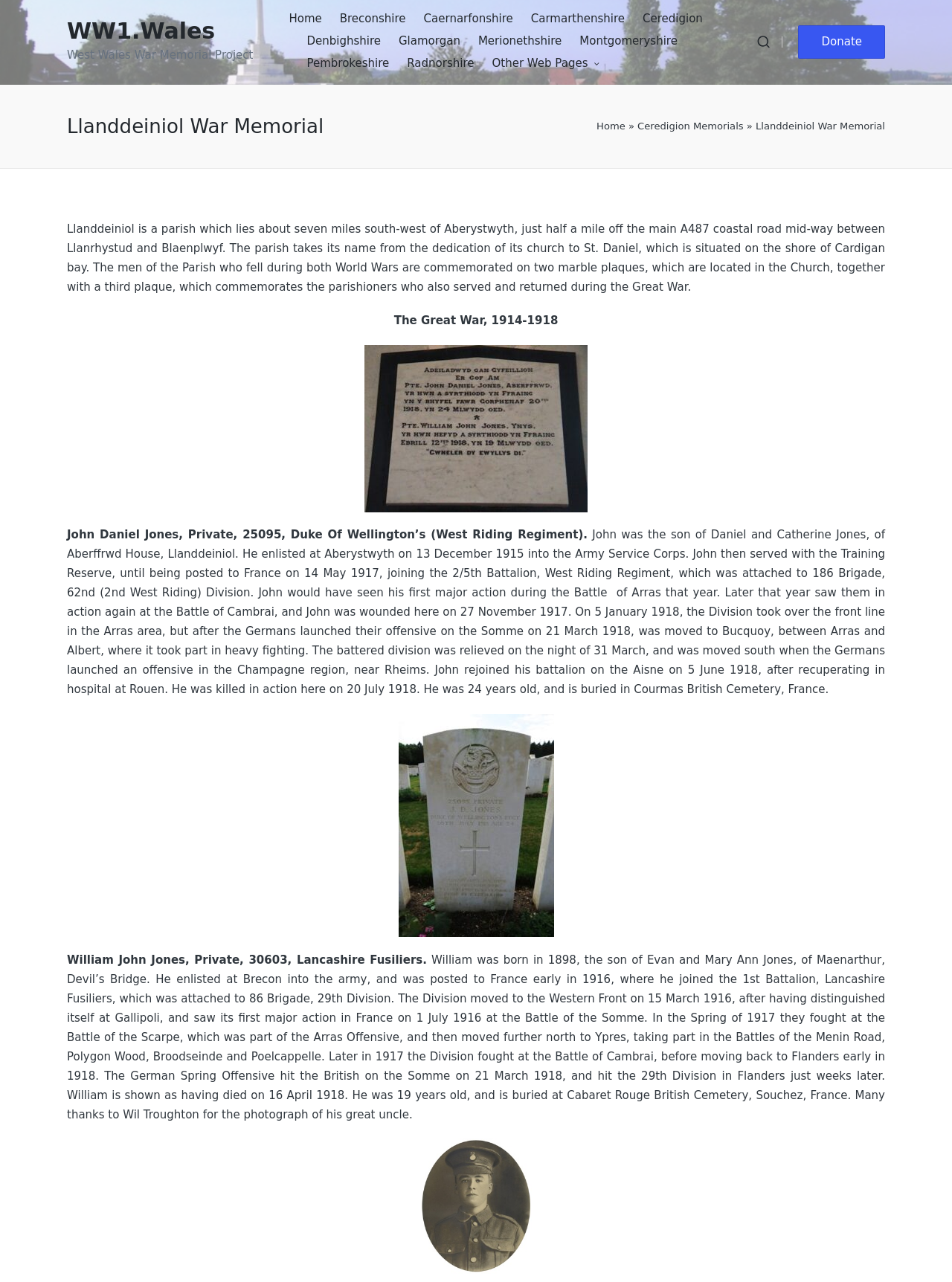Identify and provide the main heading of the webpage.

Llanddeiniol War Memorial